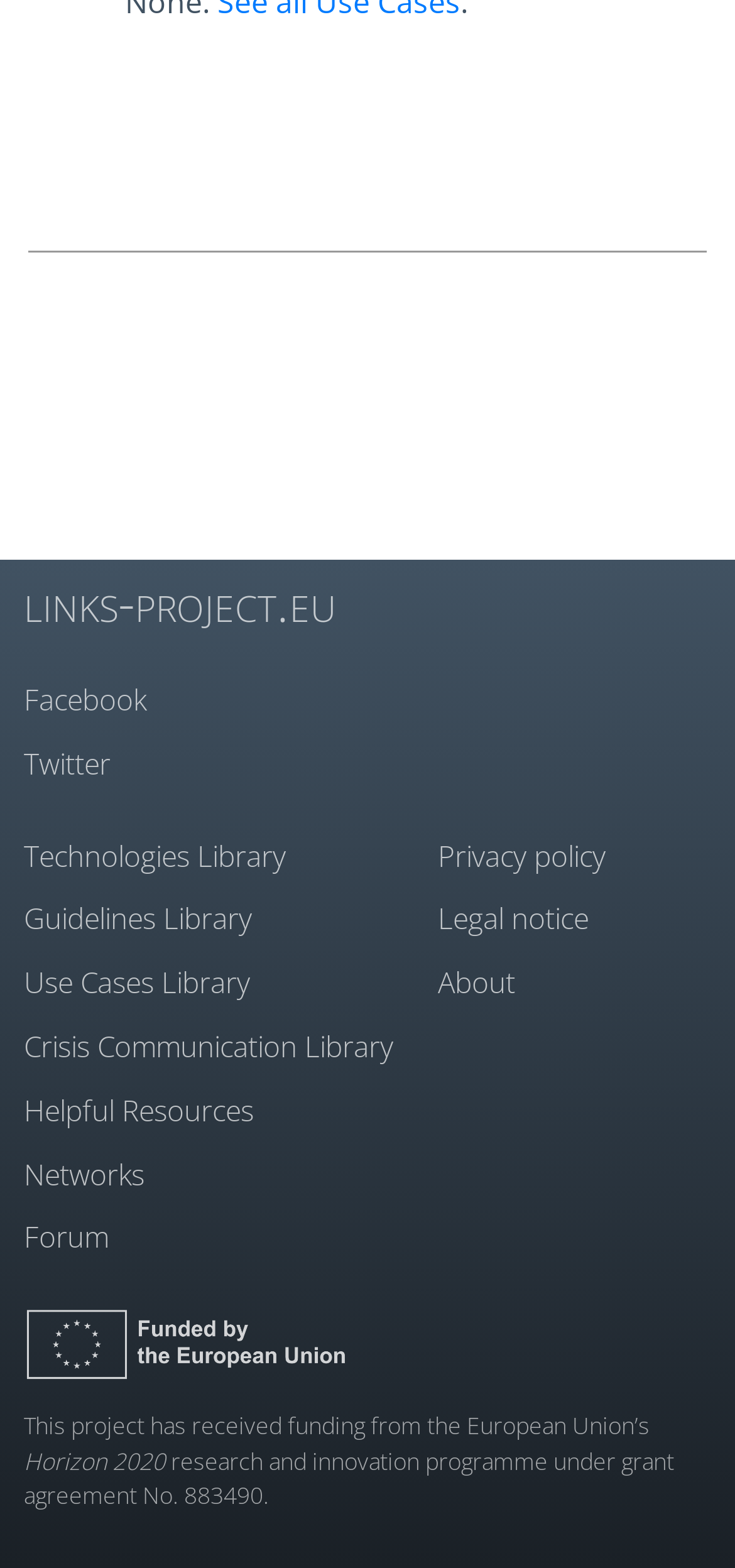Locate the coordinates of the bounding box for the clickable region that fulfills this instruction: "Give feedback".

None